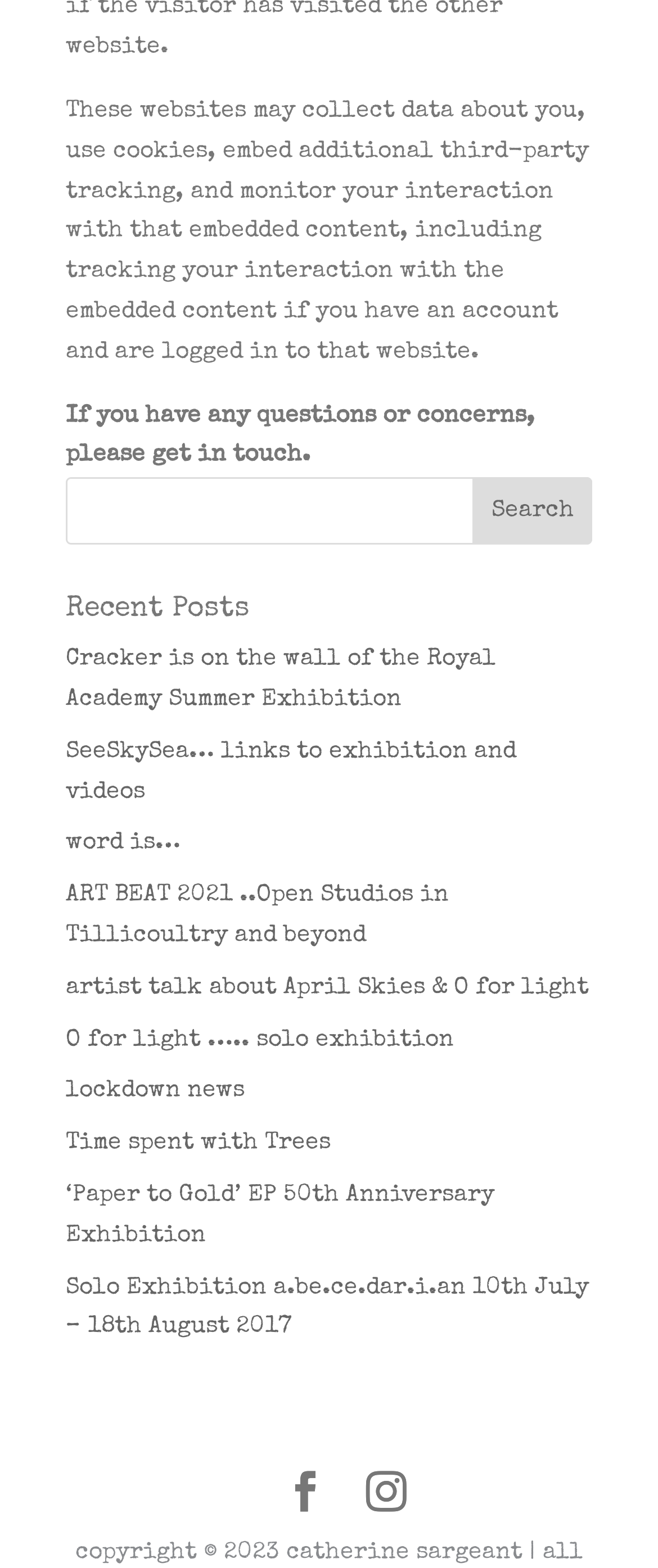Using floating point numbers between 0 and 1, provide the bounding box coordinates in the format (top-left x, top-left y, bottom-right x, bottom-right y). Locate the UI element described here: Time spent with Trees

[0.1, 0.722, 0.503, 0.737]